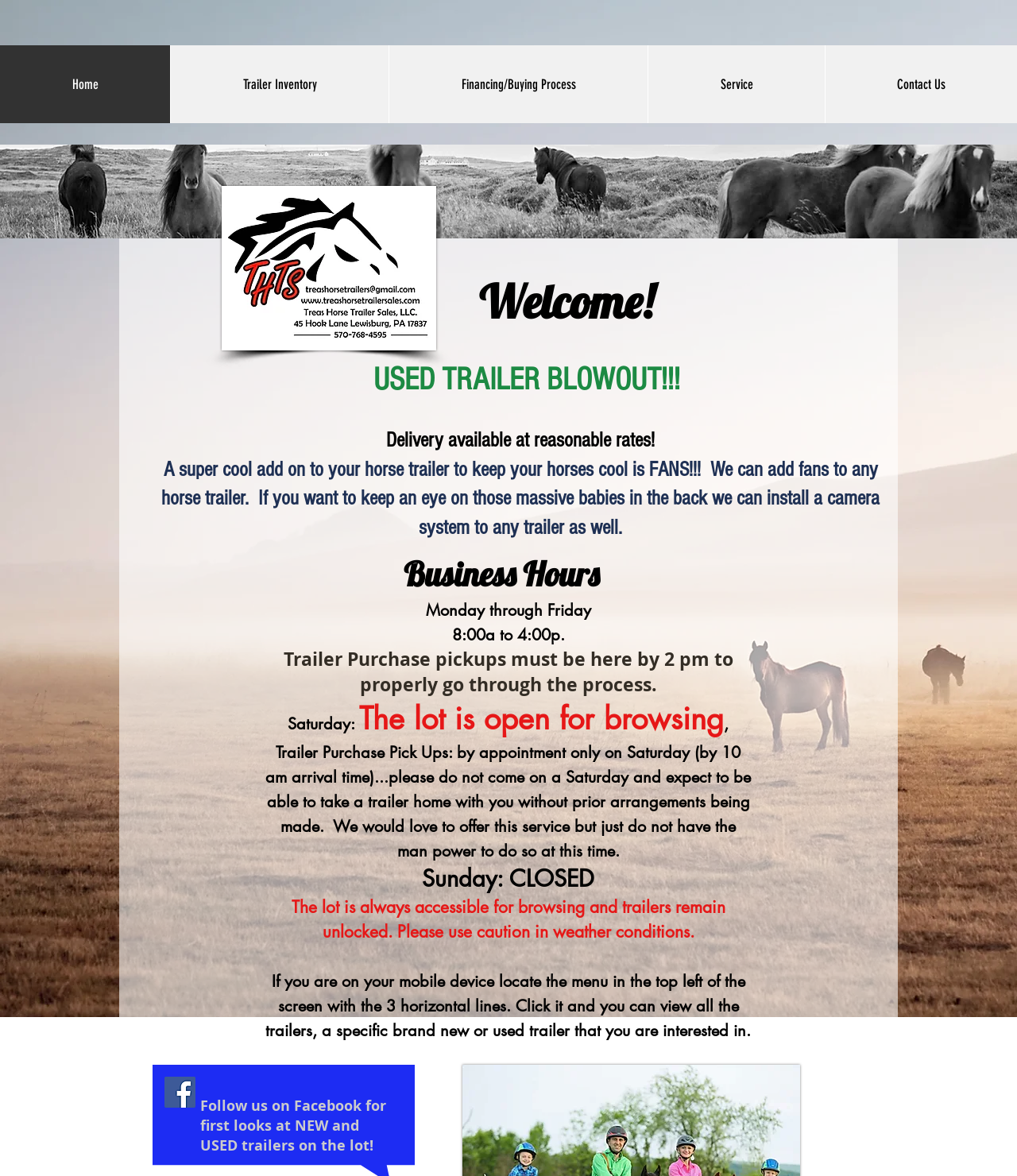Identify the bounding box coordinates of the section that should be clicked to achieve the task described: "Follow us on Facebook".

[0.162, 0.915, 0.192, 0.942]